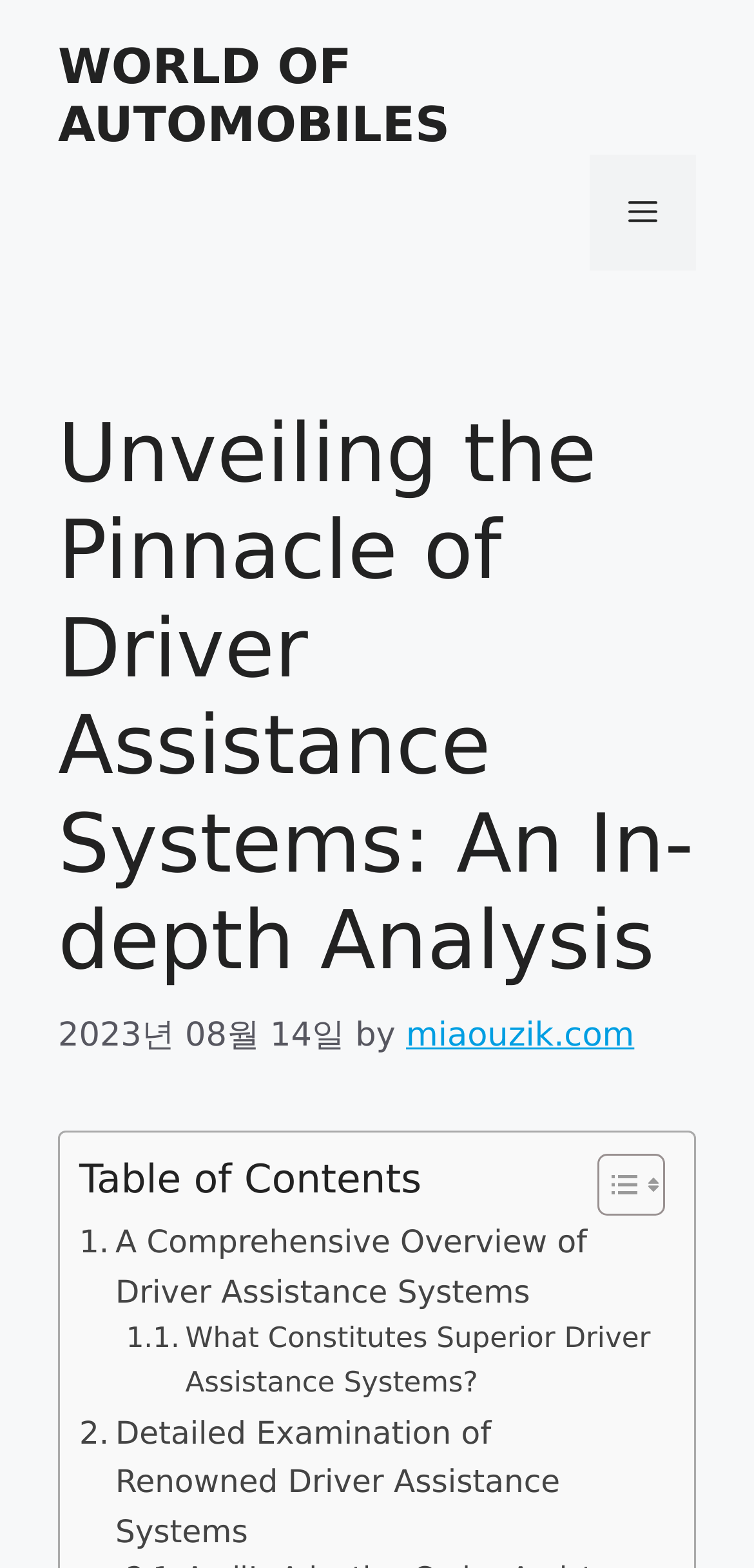Using a single word or phrase, answer the following question: 
What is the purpose of the button with the text 'Menu'?

To toggle the primary menu